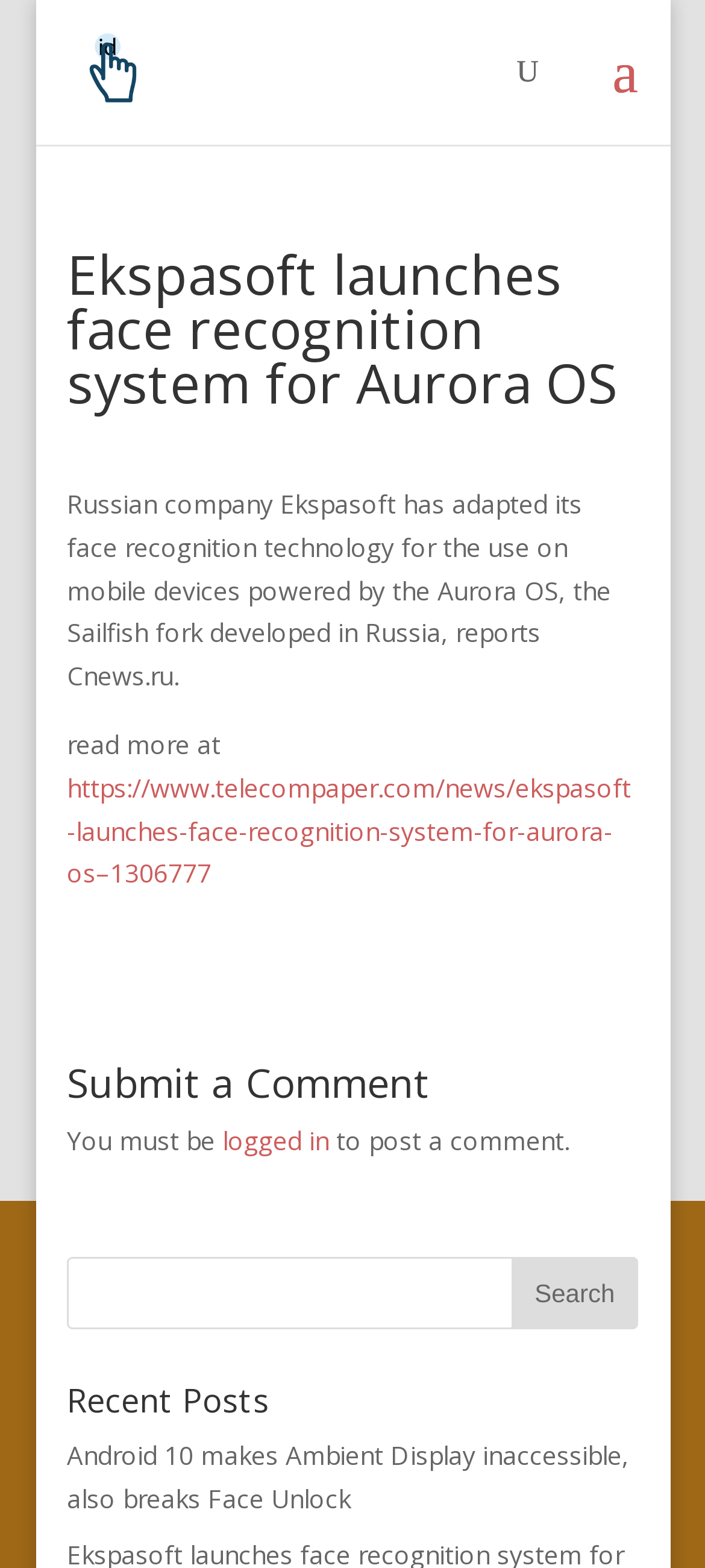Give an extensive and precise description of the webpage.

The webpage is about Ekspasoft launching a face recognition system for Aurora OS, a Sailfish fork developed in Russia. At the top, there is a link to "touch.id" accompanied by an image with the same name. Below this, there is a search bar that spans almost the entire width of the page.

The main content of the page is an article that takes up most of the page's width. The article's title, "Ekspasoft launches face recognition system for Aurora OS", is prominently displayed at the top. Below the title, there is a paragraph of text that describes how Ekspasoft has adapted its face recognition technology for mobile devices powered by Aurora OS. The text also mentions a source, Cnews.ru.

Following the paragraph, there is a "read more" link that points to an external article on Telecompaper.com. Below this, there is a section for submitting a comment, which requires users to be logged in. The section includes a heading, "Submit a Comment", and a text box for users to enter their comments.

At the bottom of the page, there is another search bar, accompanied by a button labeled "Search". Above this, there is a heading that says "Recent Posts", and below it, there is a link to an article titled "Android 10 makes Ambient Display inaccessible, also breaks Face Unlock".